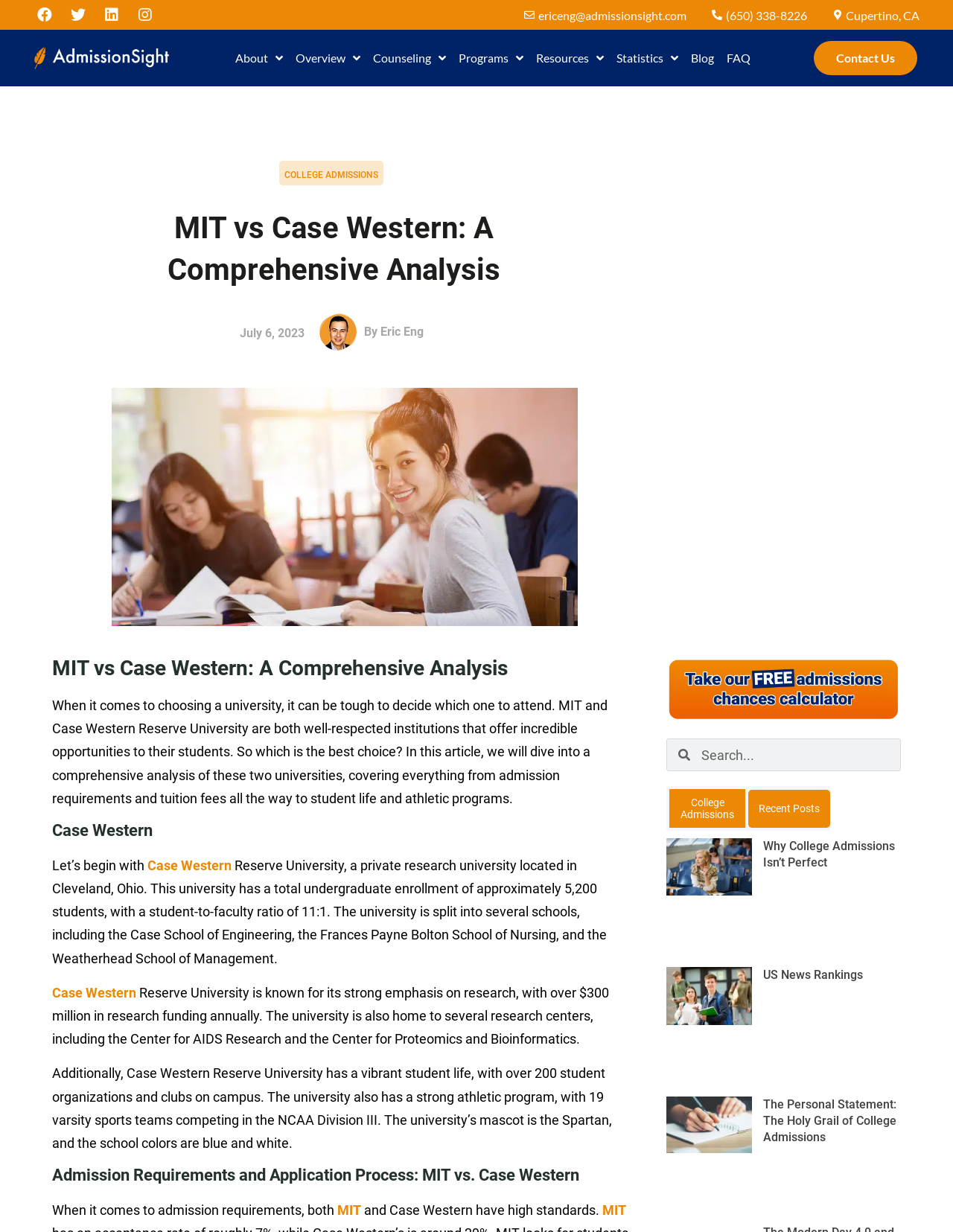Pinpoint the bounding box coordinates of the area that should be clicked to complete the following instruction: "Click the 'Contact Us' link". The coordinates must be given as four float numbers between 0 and 1, i.e., [left, top, right, bottom].

[0.854, 0.033, 0.962, 0.061]